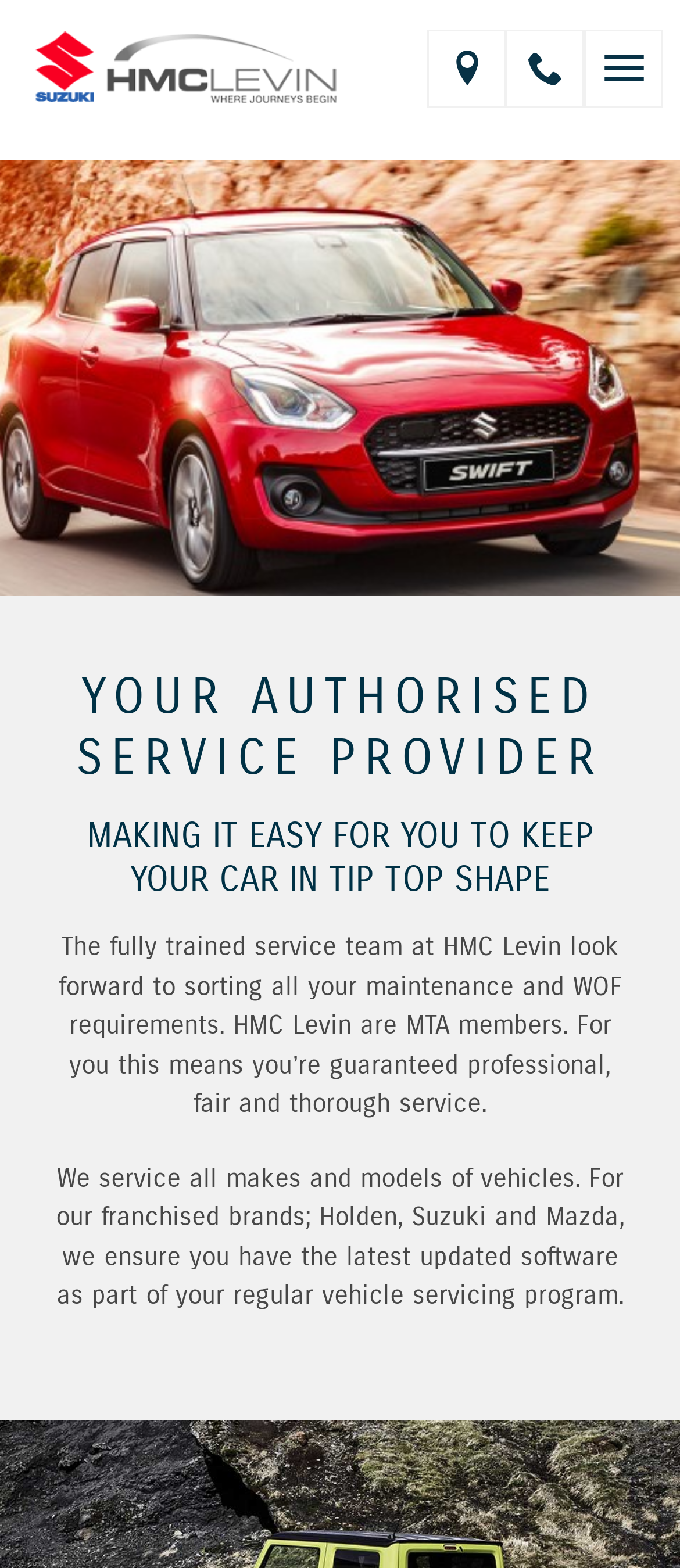What is the benefit of being an MTA member?
Answer the question using a single word or phrase, according to the image.

Professional, fair and thorough service